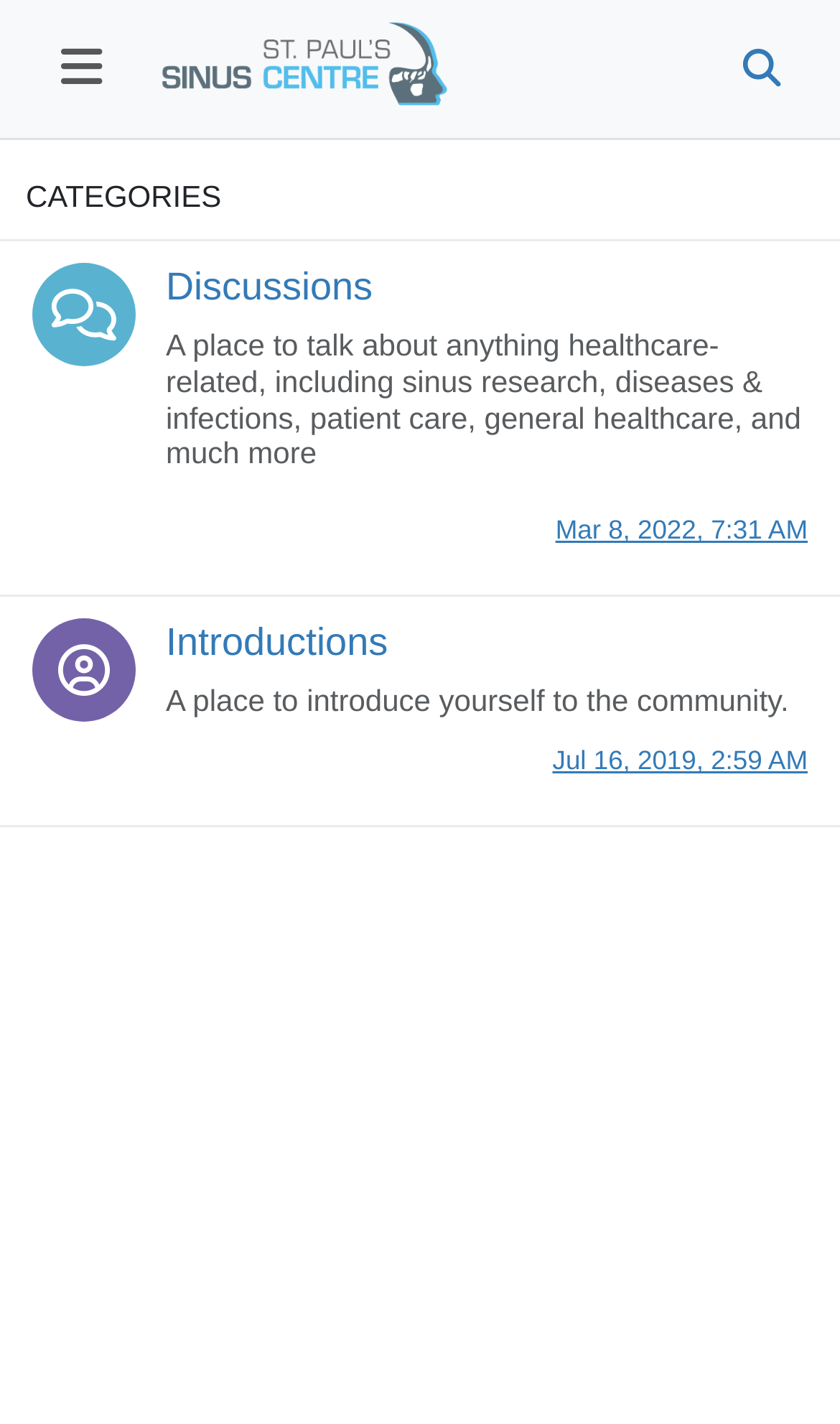Describe all visible elements and their arrangement on the webpage.

This webpage is a community forum for people interested in sinus issues. At the top, there is a main section that spans the entire width of the page. Within this section, there are several elements aligned horizontally. On the left, there is a button with an icon, followed by a link. On the right, there is another button with a search icon, accompanied by the text "Search". 

Below these elements, there is a heading that reads "CATEGORIES". Underneath this heading, there are two sections: "Discussions" and "Introductions". The "Discussions" section has a link to a discussion forum, accompanied by a description that explains the purpose of the section. There is also a timestamp "Mar 8, 2022, 7:31 AM" indicating when the last discussion took place. 

The "Introductions" section has a similar layout, with a link to an introduction forum and a description that explains the purpose of the section. There is also a timestamp "Jul 16, 2019, 2:59 AM" indicating when the last introduction was made. Overall, the webpage appears to be a community forum where users can discuss and introduce themselves to others with similar interests in sinus issues.